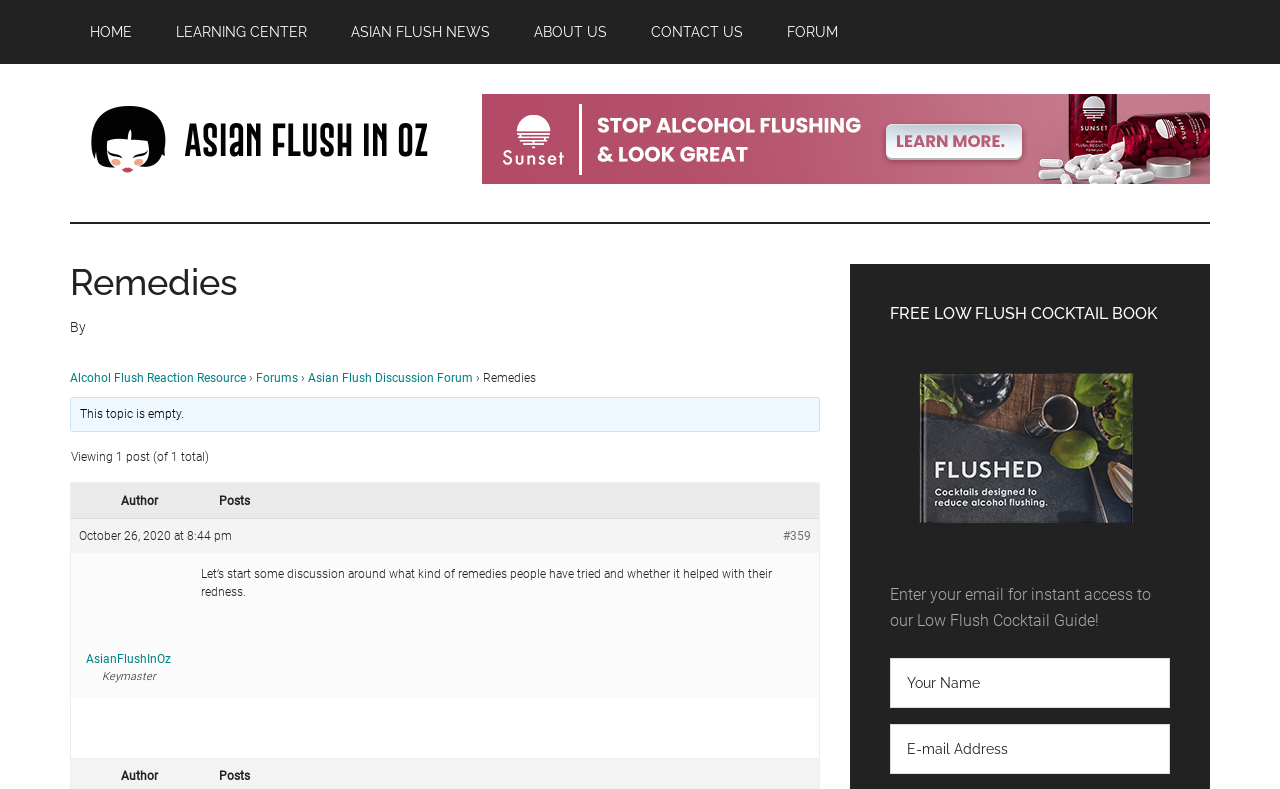Locate the bounding box coordinates of the element that should be clicked to execute the following instruction: "Click the 'HOME' link".

[0.055, 0.0, 0.119, 0.081]